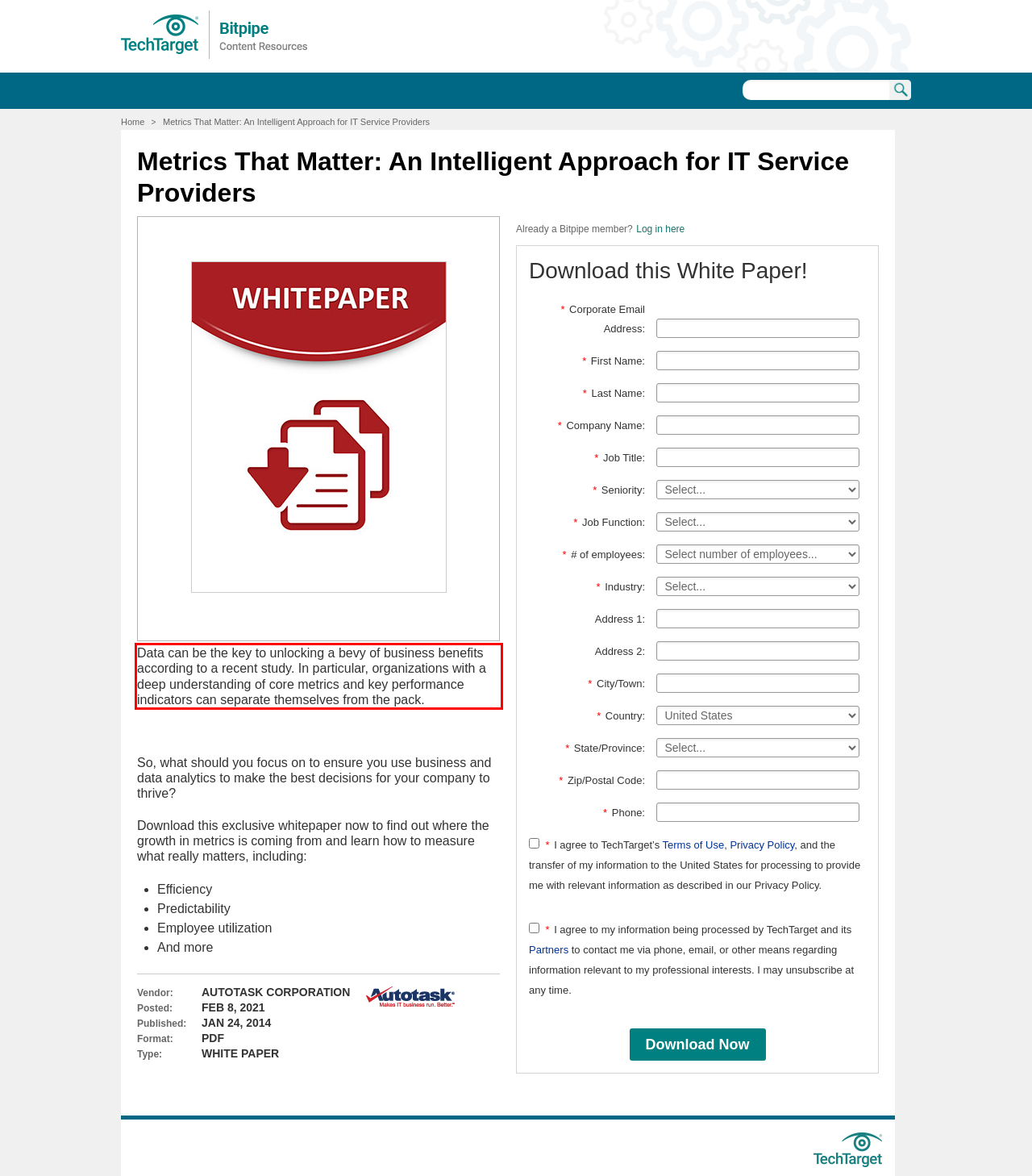Review the screenshot of the webpage and recognize the text inside the red rectangle bounding box. Provide the extracted text content.

Data can be the key to unlocking a bevy of business benefits according to a recent study. In particular, organizations with a deep understanding of core metrics and key performance indicators can separate themselves from the pack.